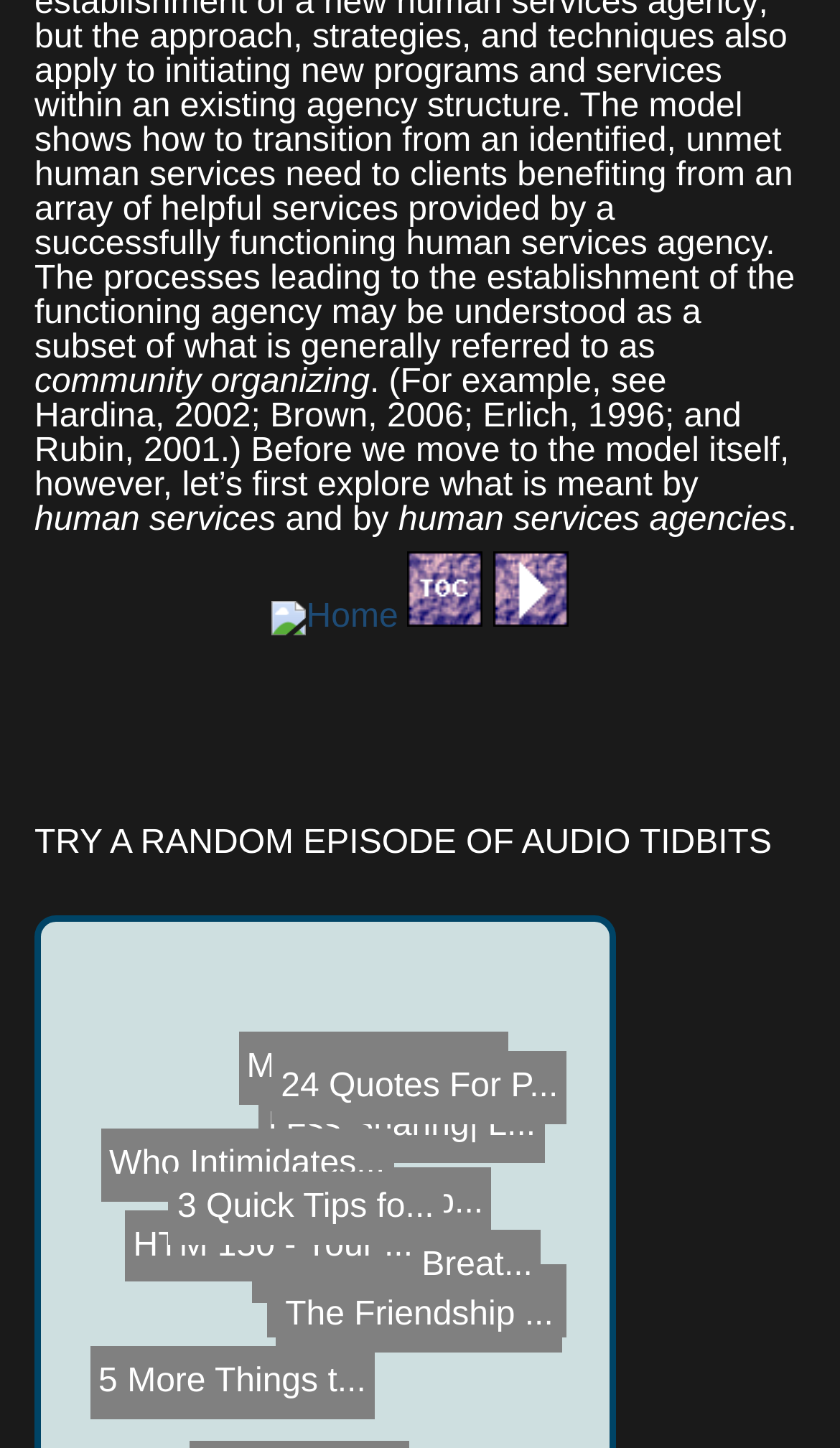Please determine the bounding box coordinates of the element to click on in order to accomplish the following task: "check out Less Sharing". Ensure the coordinates are four float numbers ranging from 0 to 1, i.e., [left, top, right, bottom].

[0.266, 0.788, 0.605, 0.838]